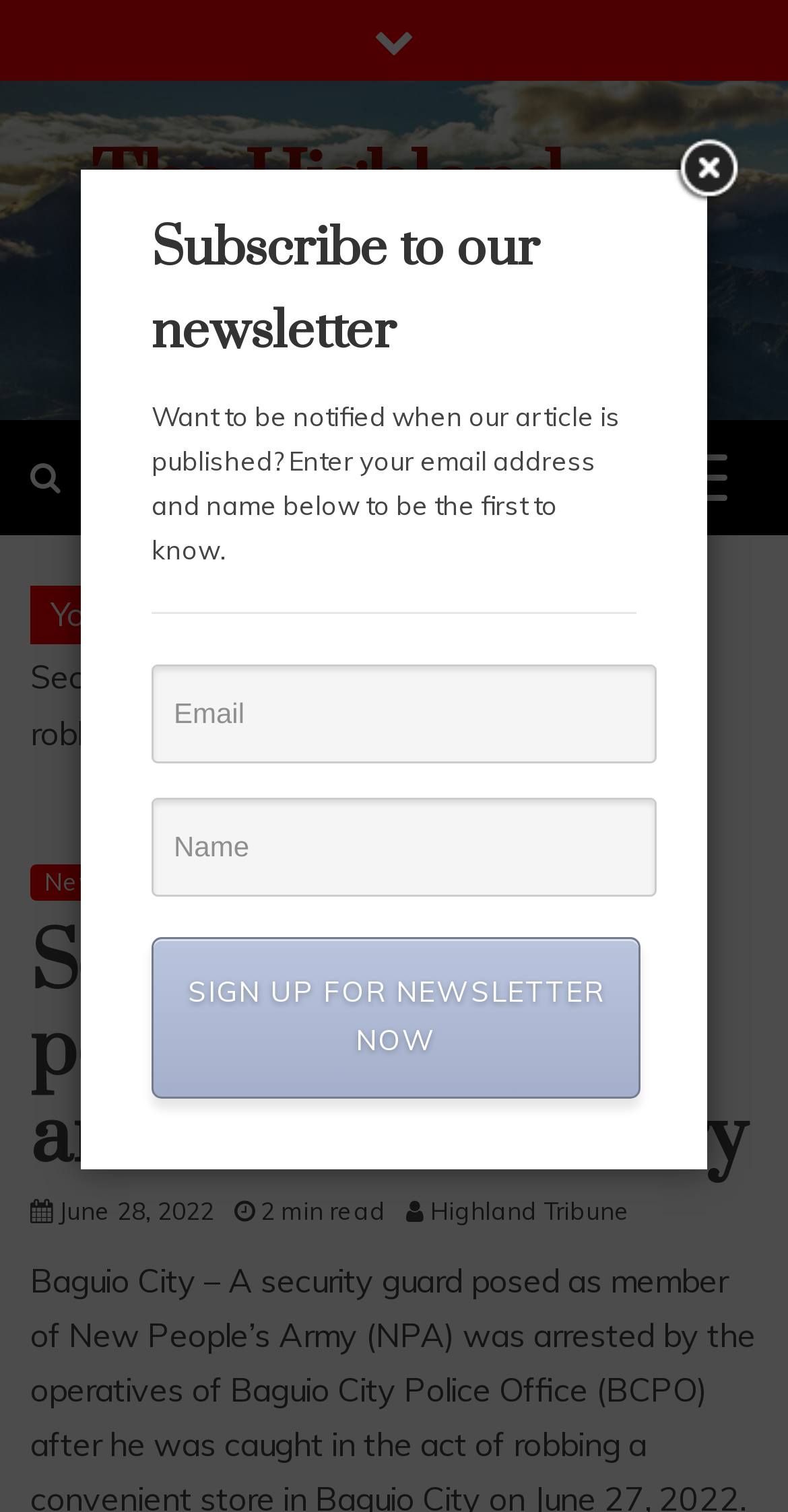Give the bounding box coordinates for the element described as: "June 28, 2022June 28, 2022".

[0.074, 0.791, 0.272, 0.811]